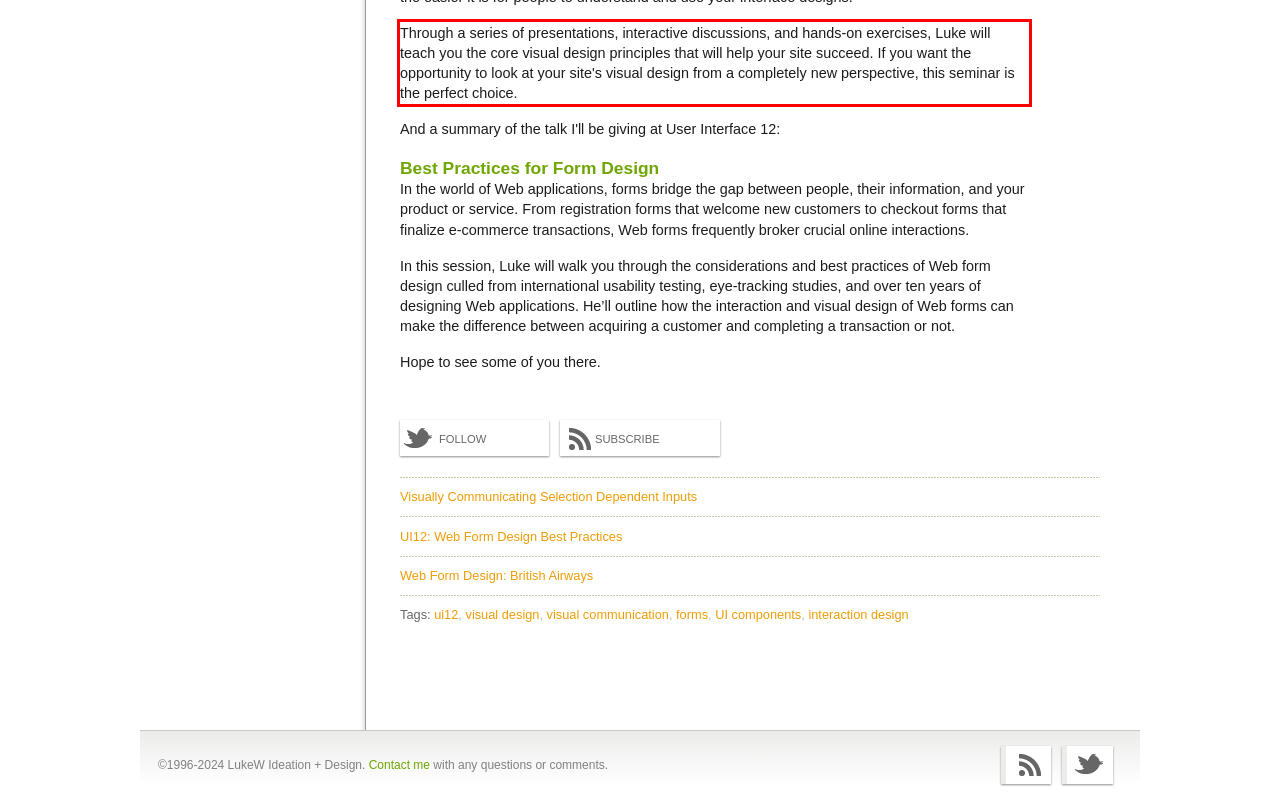Given a screenshot of a webpage containing a red rectangle bounding box, extract and provide the text content found within the red bounding box.

Through a series of presentations, interactive discussions, and hands-on exercises, Luke will teach you the core visual design principles that will help your site succeed. If you want the opportunity to look at your site's visual design from a completely new perspective, this seminar is the perfect choice.